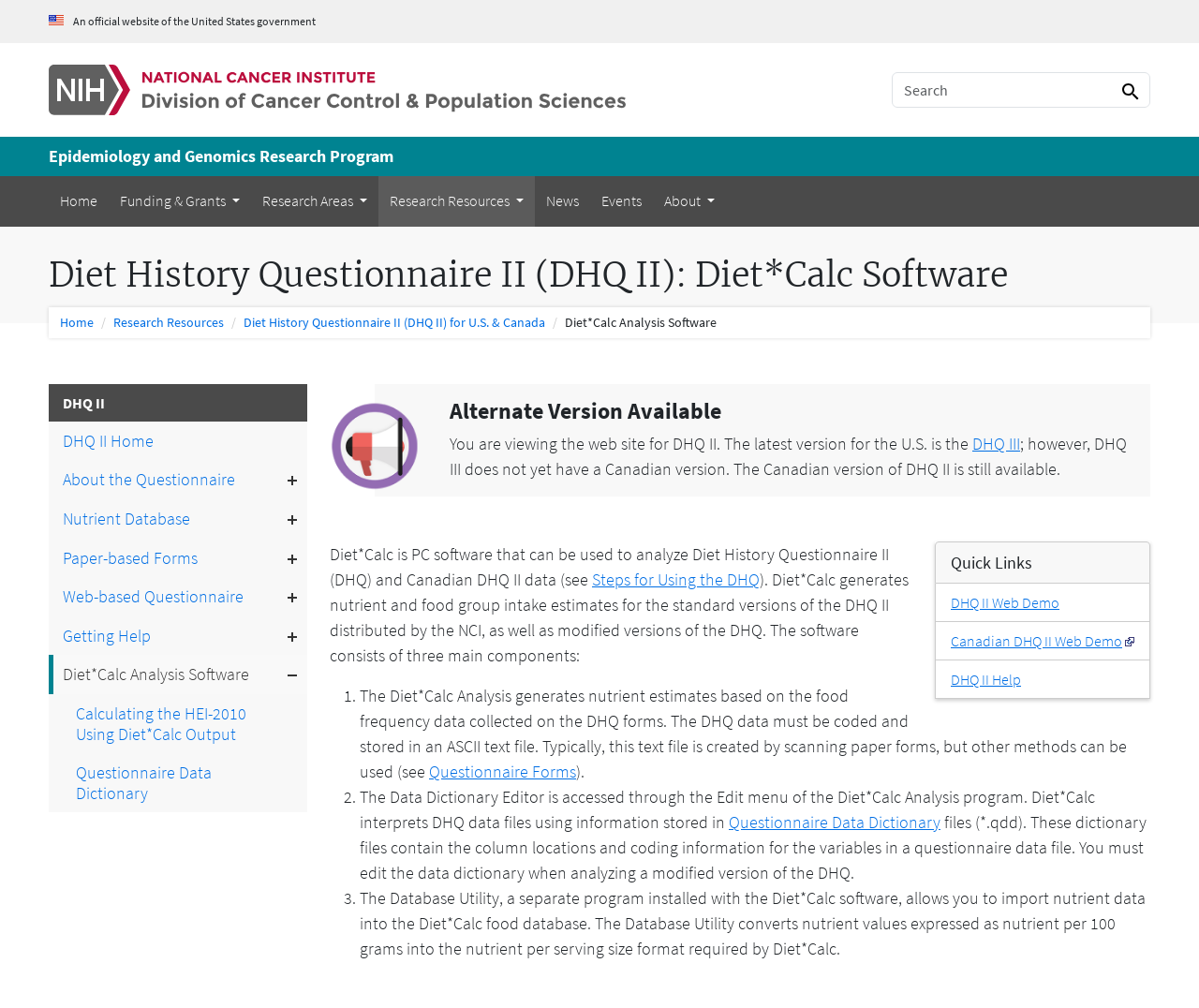Could you determine the bounding box coordinates of the clickable element to complete the instruction: "Get help with DHQ II"? Provide the coordinates as four float numbers between 0 and 1, i.e., [left, top, right, bottom].

[0.041, 0.611, 0.256, 0.65]